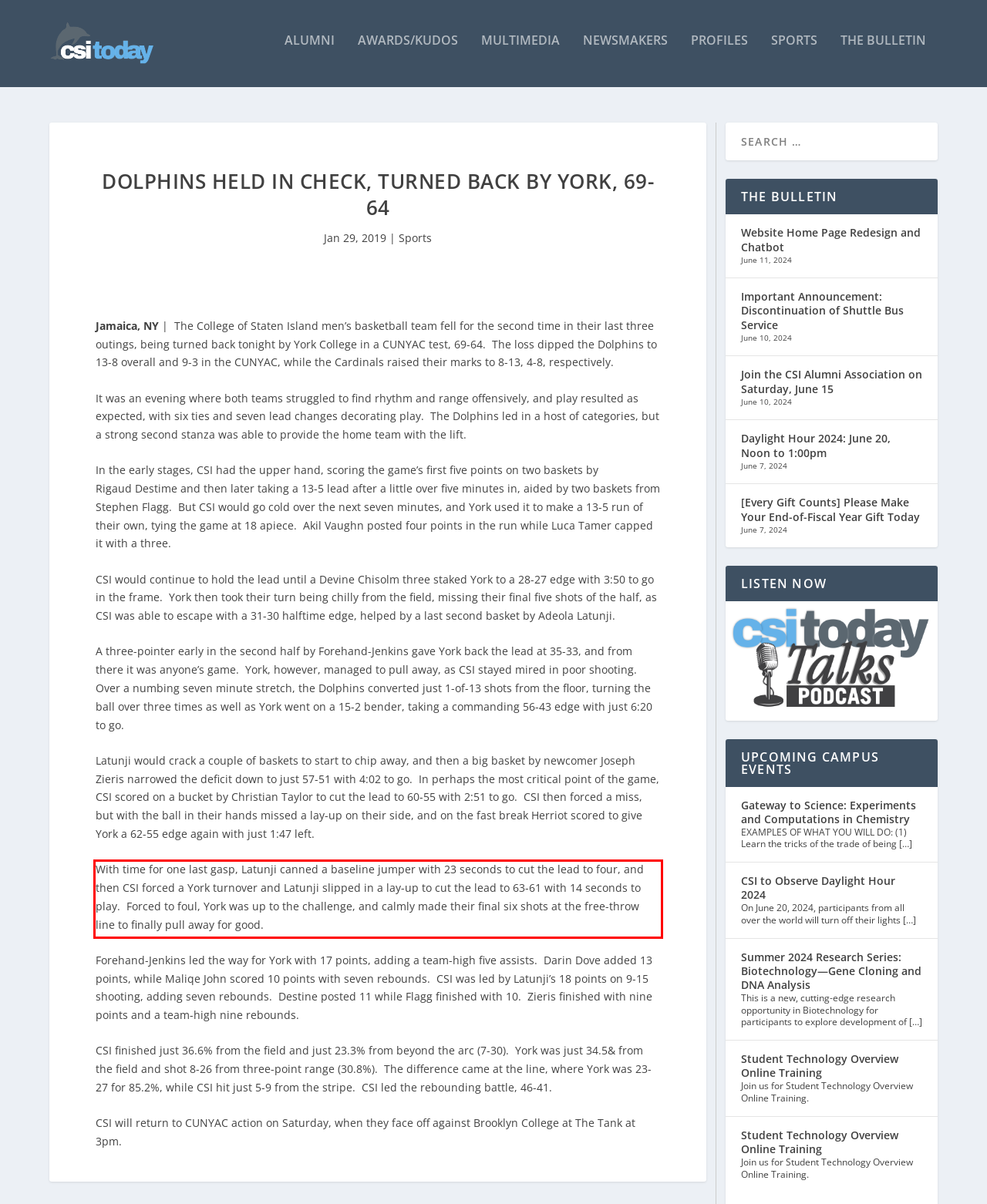From the given screenshot of a webpage, identify the red bounding box and extract the text content within it.

With time for one last gasp, Latunji canned a baseline jumper with 23 seconds to cut the lead to four, and then CSI forced a York turnover and Latunji slipped in a lay-up to cut the lead to 63-61 with 14 seconds to play. Forced to foul, York was up to the challenge, and calmly made their final six shots at the free-throw line to finally pull away for good.